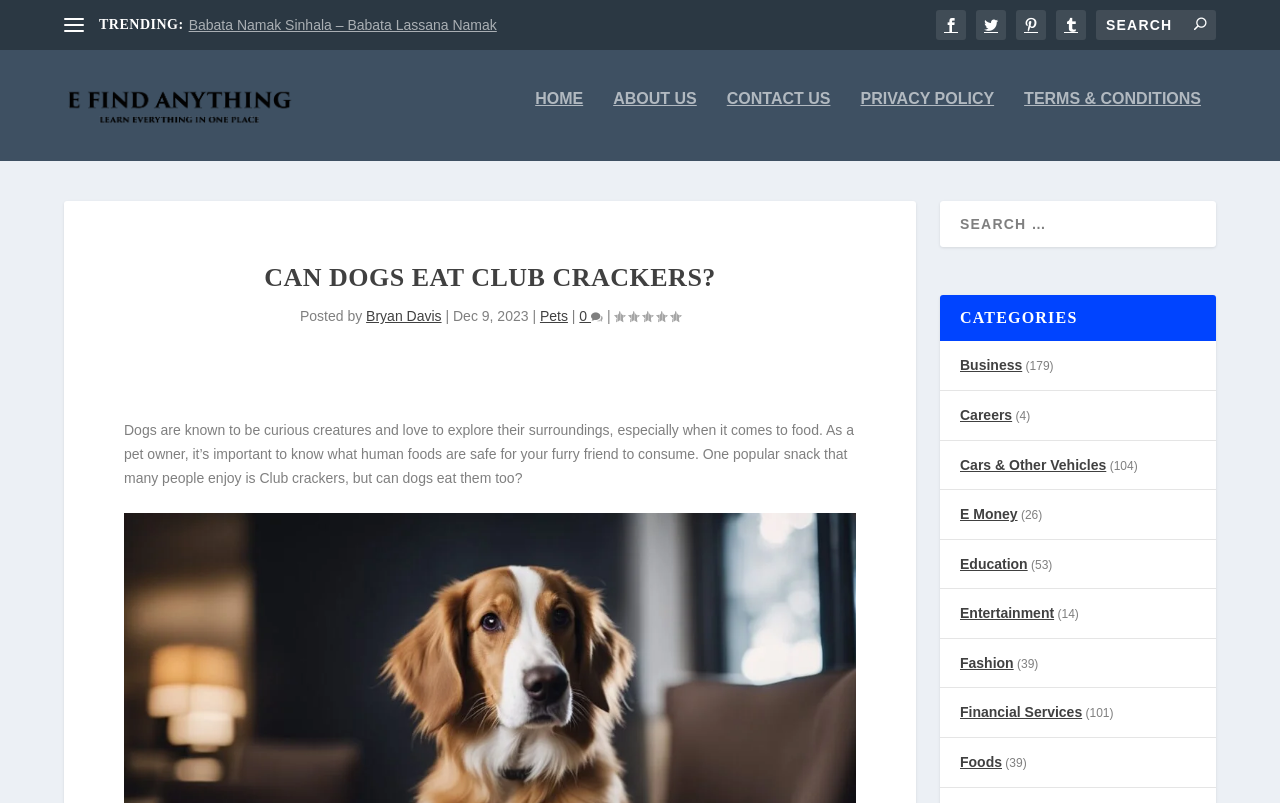Provide a brief response to the question using a single word or phrase: 
Who is the author of the article?

Bryan Davis